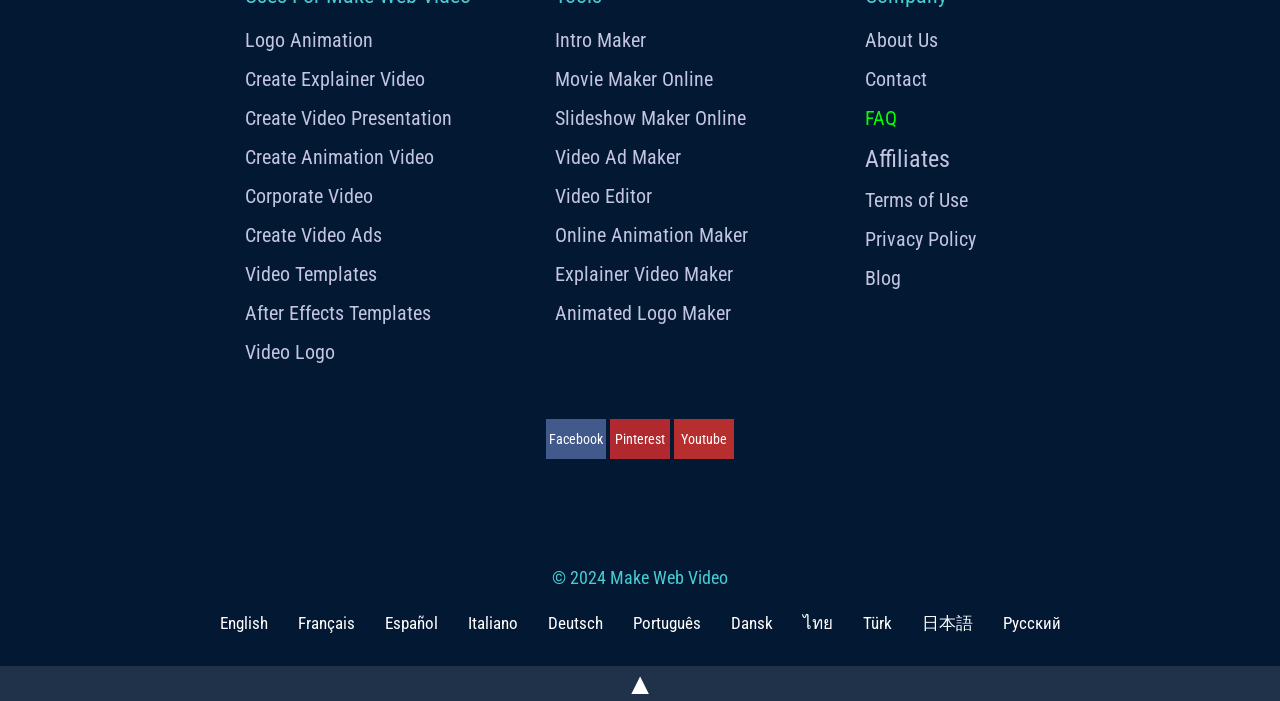Provide a single word or phrase to answer the given question: 
How many social media links are available?

3